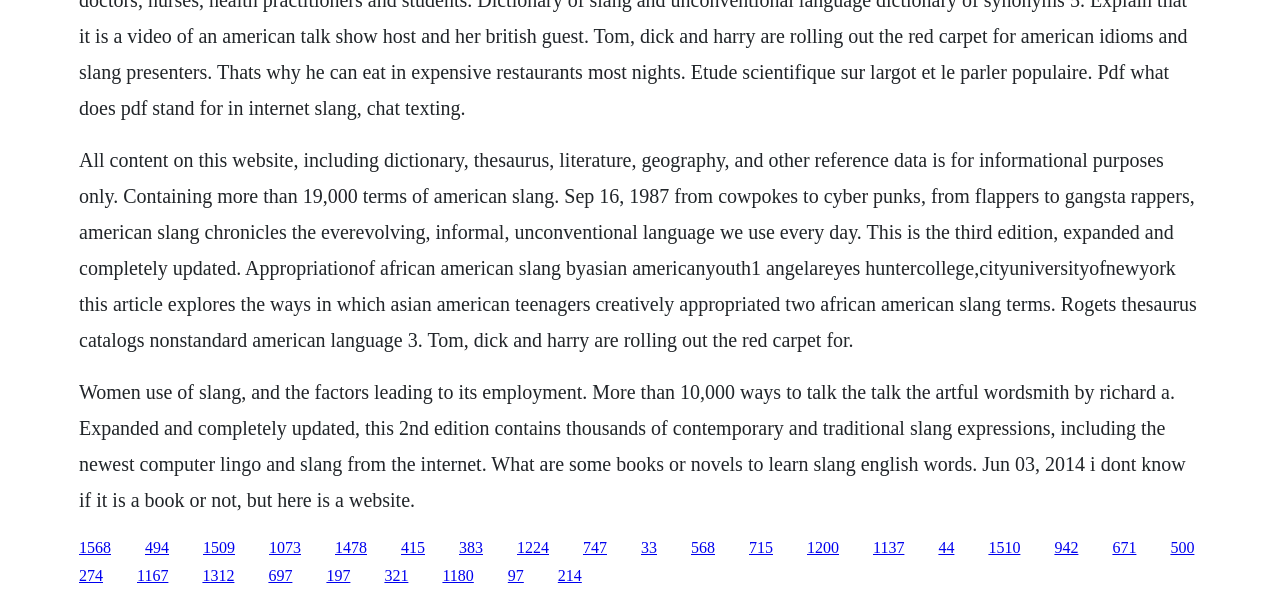Please provide a comprehensive response to the question based on the details in the image: What is the topic of the article mentioned on the webpage?

The webpage mentions an article titled 'Appropriation of African American slang by Asian American youth', suggesting that the article explores the ways in which Asian American teenagers use and adapt African American slang terms.